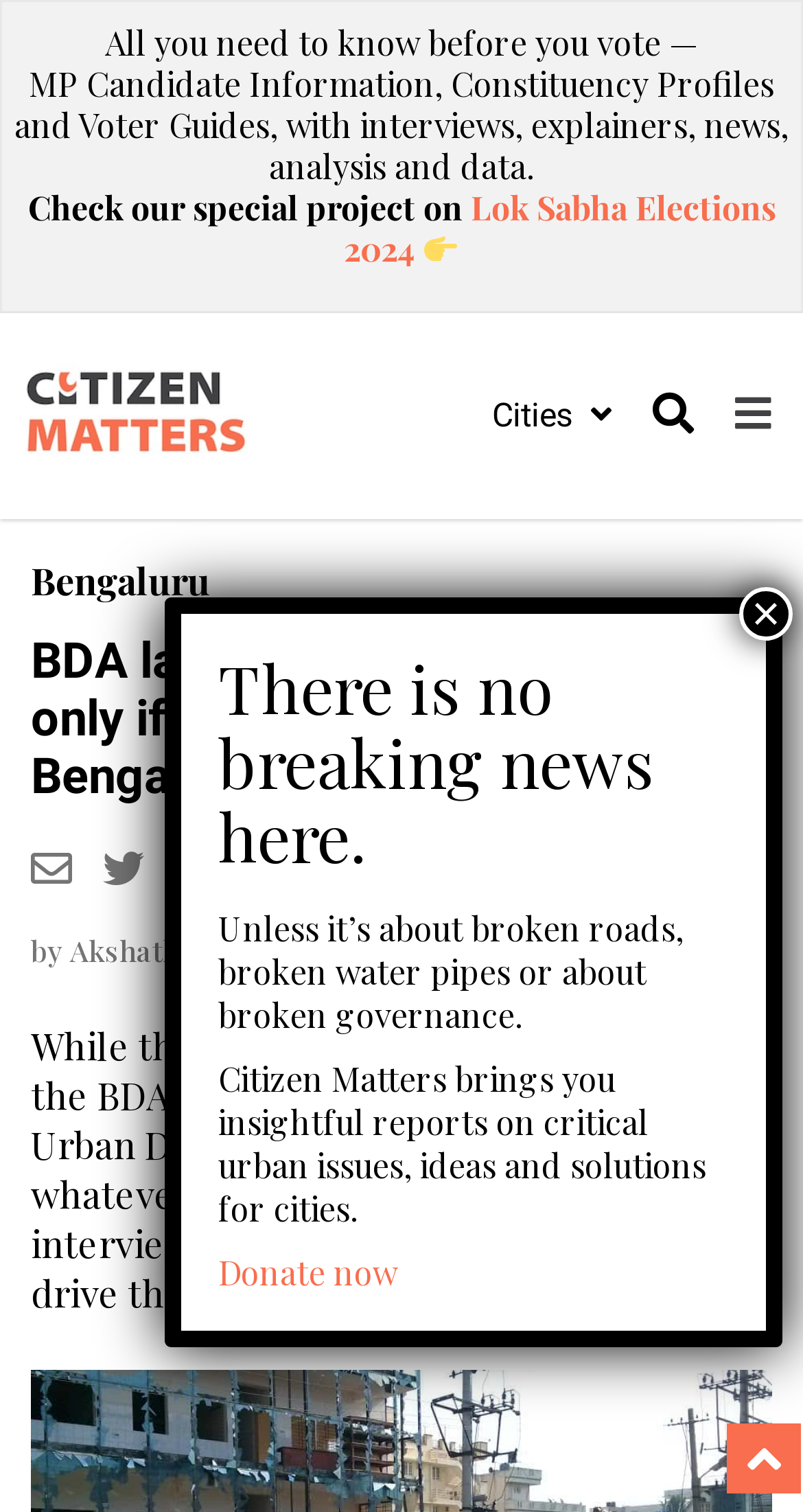Provide the bounding box coordinates for the UI element that is described as: "parent_node: Cities aria-label="Toggle navigation"".

[0.915, 0.26, 0.962, 0.291]